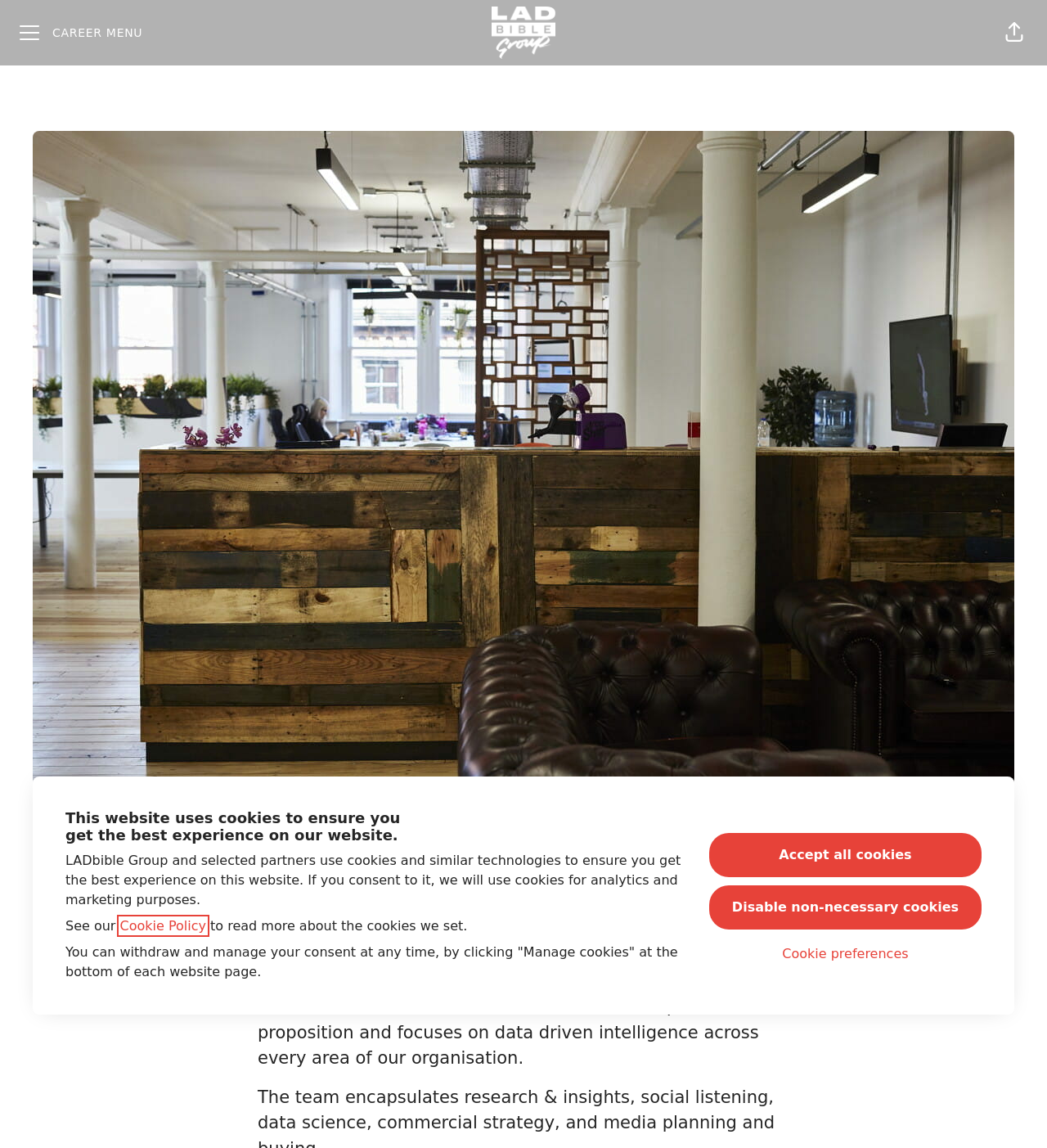Can you determine the main header of this webpage?

This website uses cookies to ensure you get the best experience on our website.